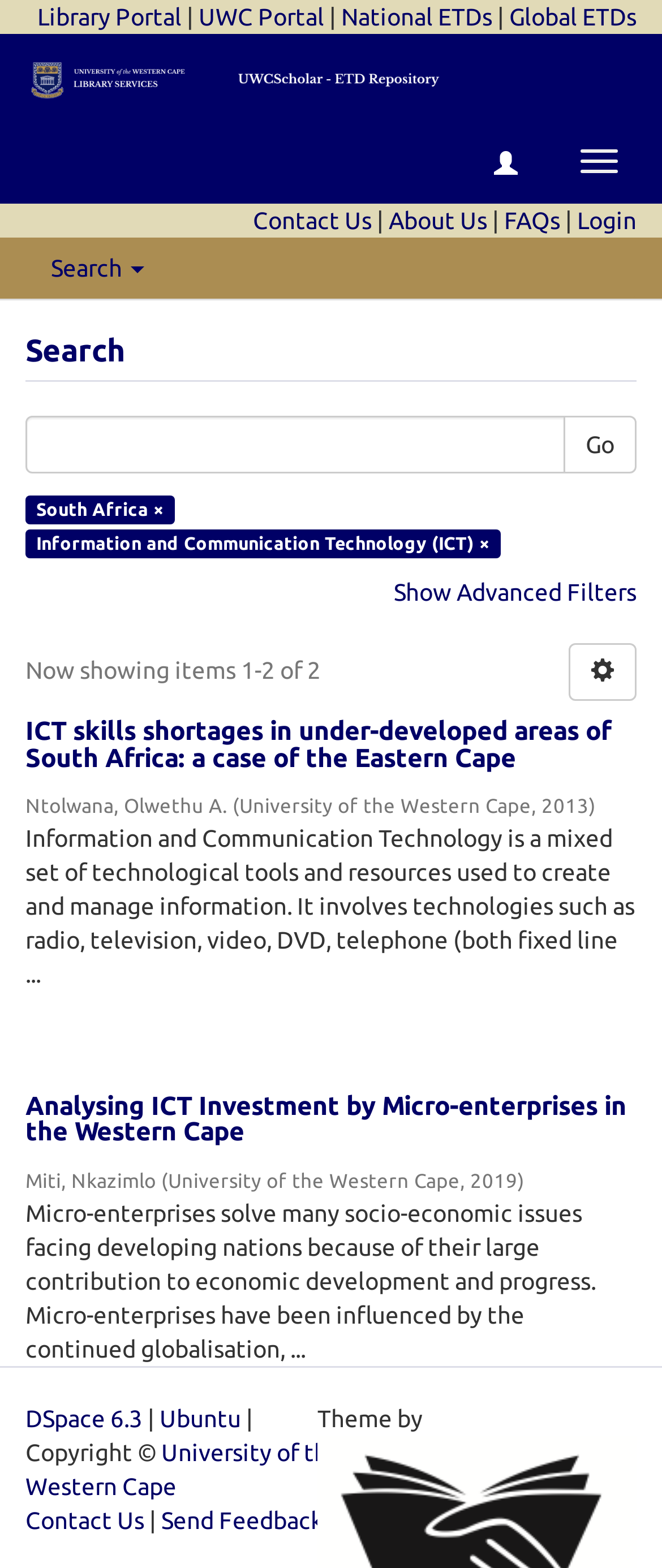Given the description "parent_node: Go name="query"", determine the bounding box of the corresponding UI element.

[0.038, 0.265, 0.854, 0.302]